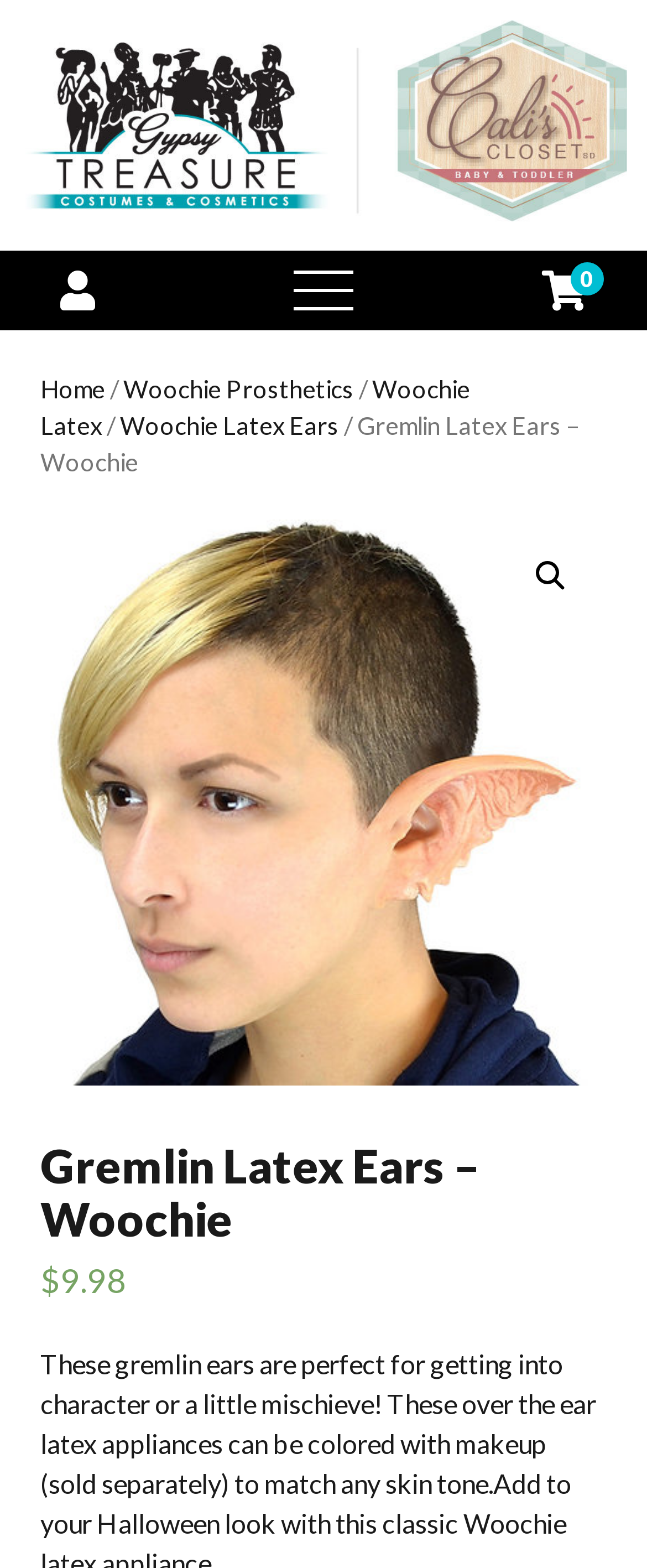Specify the bounding box coordinates of the area to click in order to follow the given instruction: "view product details."

[0.062, 0.332, 0.938, 0.693]